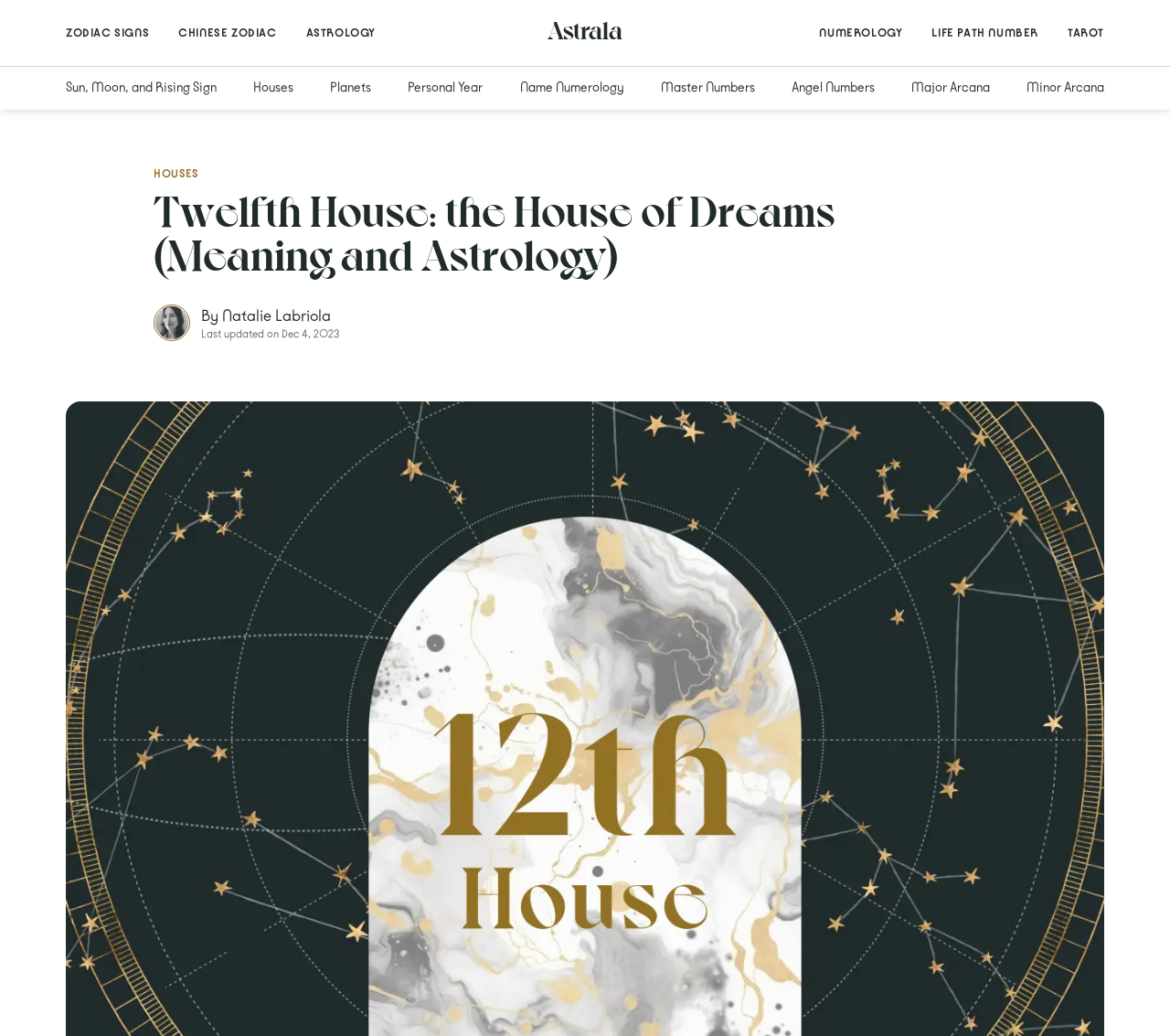Construct a thorough caption encompassing all aspects of the webpage.

The webpage is about the twelfth house in astrology, symbolizing the subconscious, hidden strengths, and spiritual growth. At the top, there are several links to related topics, including zodiac signs, Chinese zodiac, astrology, numerology, life path number, tarot, and more. These links are arranged horizontally across the top of the page, with the first link "Astrala" located near the center, and the last link "TAROT" located at the far right.

Below these links, there is a heading that reads "Twelfth House: the House of Dreams (Meaning and Astrology)". This heading spans most of the width of the page. Directly below the heading, there are two small static text elements, one containing the letter "y" and the other containing a closing parenthesis.

To the left of the heading, there is a link to "HOUSES" and a profile picture of Natalie Labriola, accompanied by a link to her profile. The profile picture is a small image located near the top-left corner of the page.

Overall, the webpage appears to be a resource for learning about the twelfth house in astrology, with links to related topics and a brief introduction to the subject.